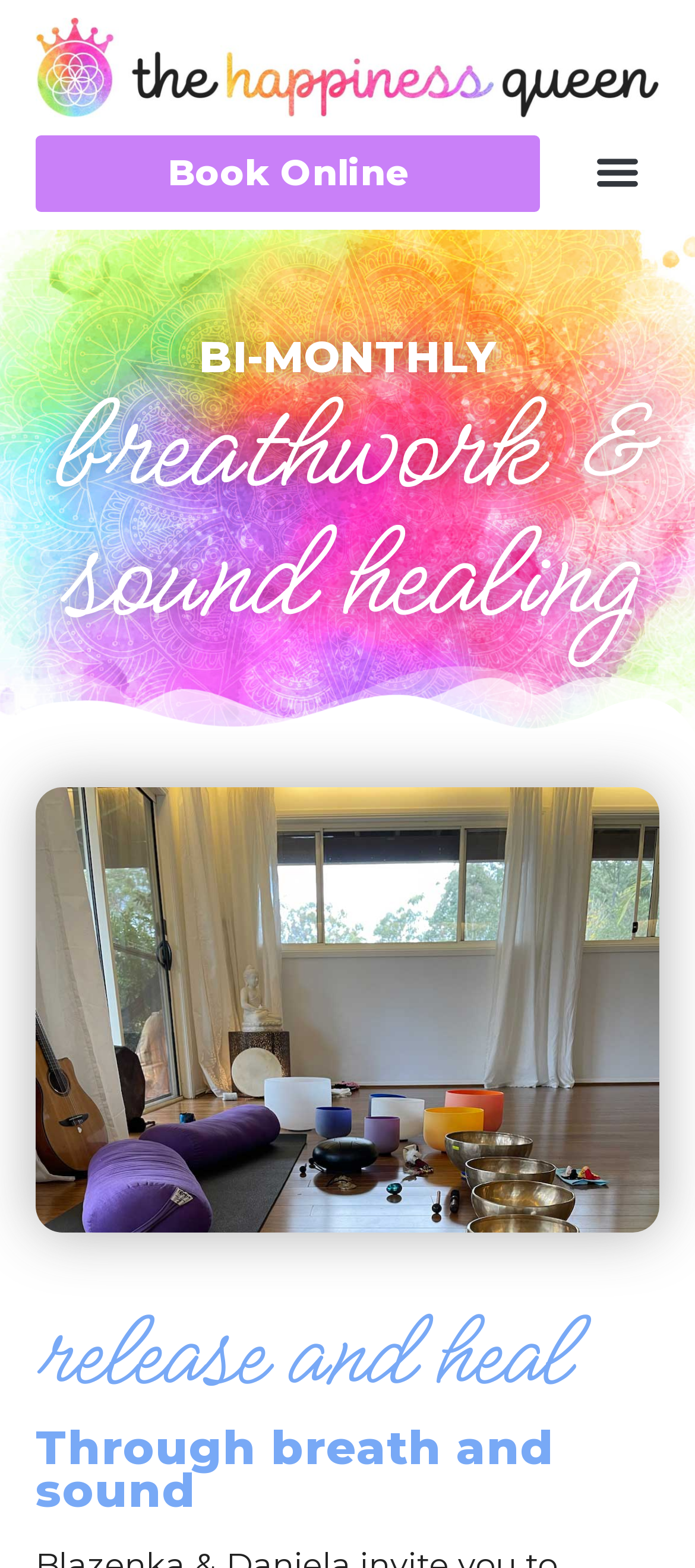How often do the sessions take place?
Look at the image and answer the question with a single word or phrase.

Bi-monthly